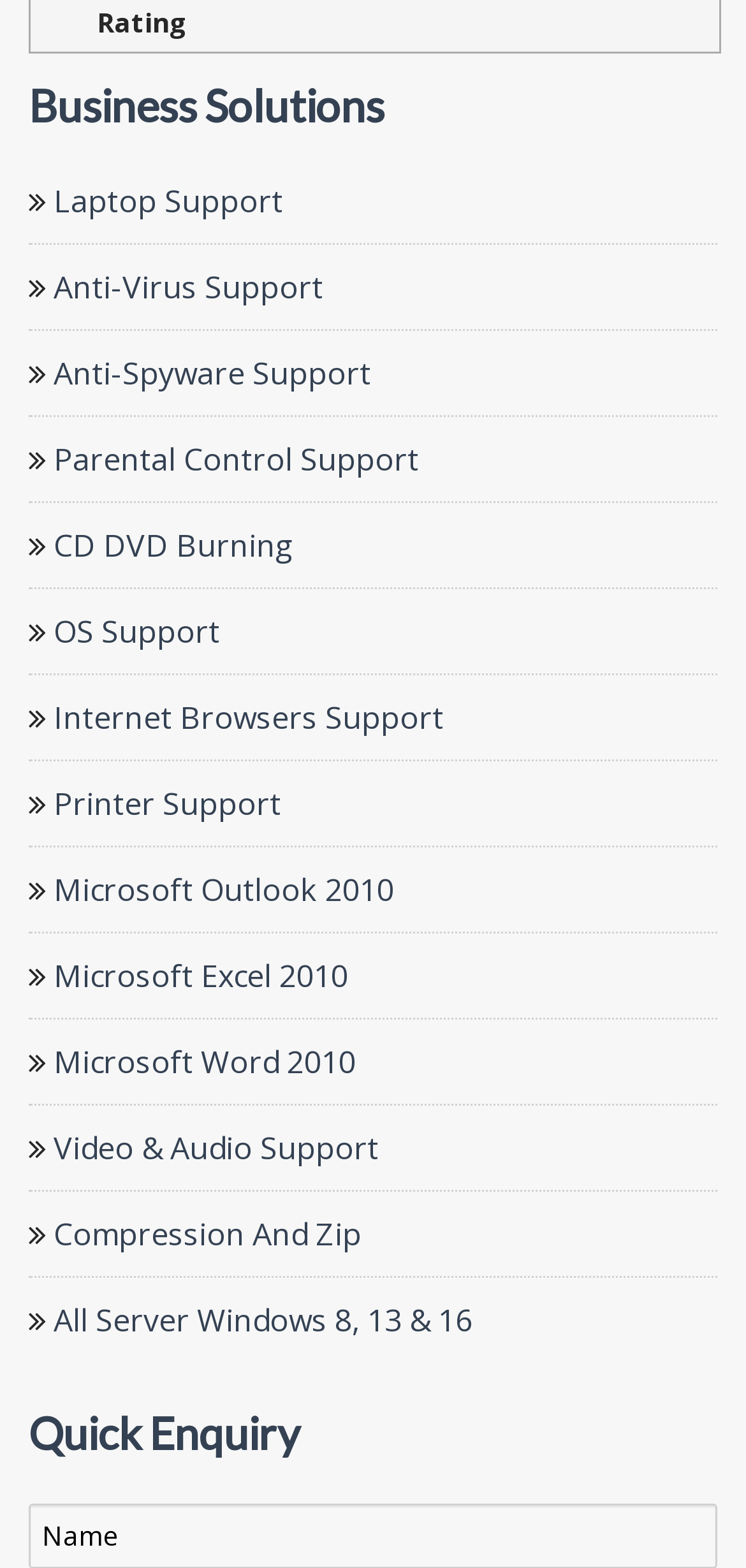Determine the bounding box coordinates for the area that needs to be clicked to fulfill this task: "Click on Quick Enquiry". The coordinates must be given as four float numbers between 0 and 1, i.e., [left, top, right, bottom].

[0.038, 0.899, 0.962, 0.93]